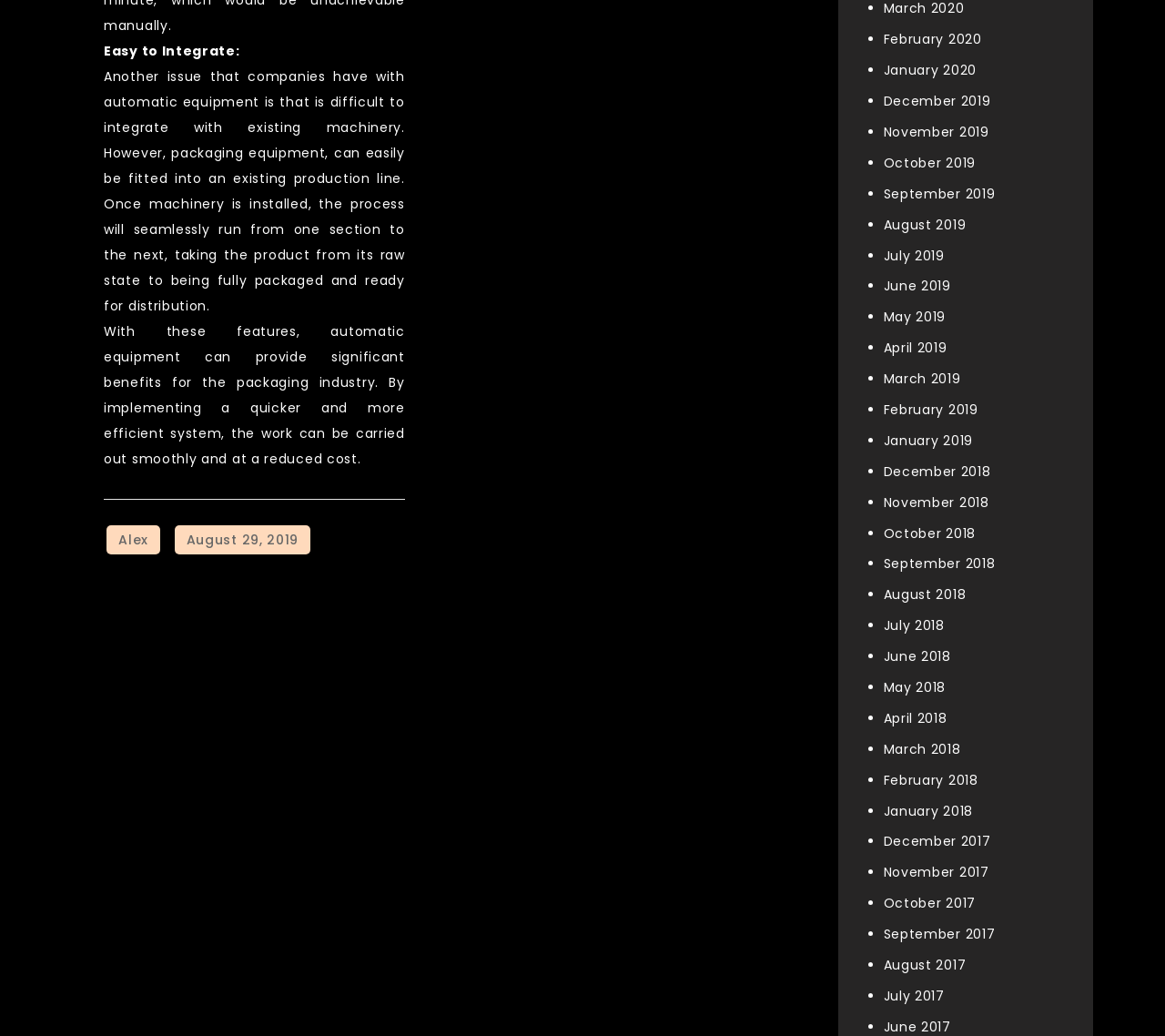Locate the bounding box coordinates of the item that should be clicked to fulfill the instruction: "read the article about integrating packaging equipment".

[0.089, 0.065, 0.347, 0.304]